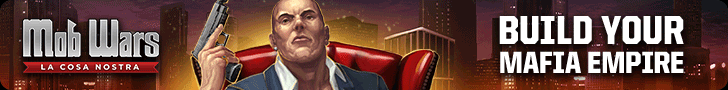What is the urban setting depicted in the background?
Please answer the question with a detailed response using the information from the screenshot.

The background of the image features skyscrapers and a city skyline, which underscores the game's theme of building a mafia empire in an urban setting.